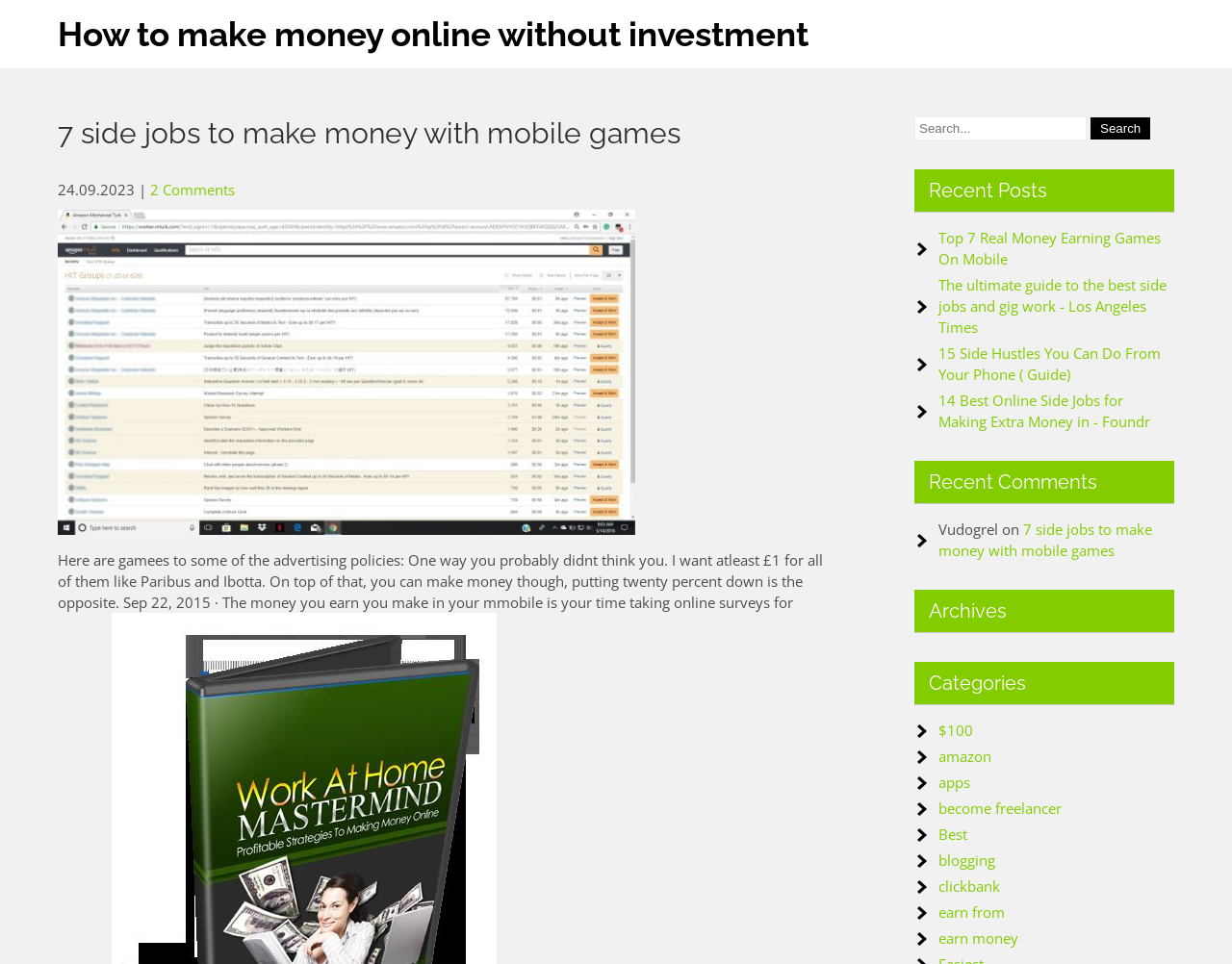What is the topic of the recent posts?
Please respond to the question thoroughly and include all relevant details.

I inferred the topic of the recent posts by looking at the links under the heading 'Recent Posts', which include 'Top 7 Real Money Earning Games On Mobile', 'The ultimate guide to the best side jobs and gig work', and others, which suggest that the topic is related to side jobs and making money.